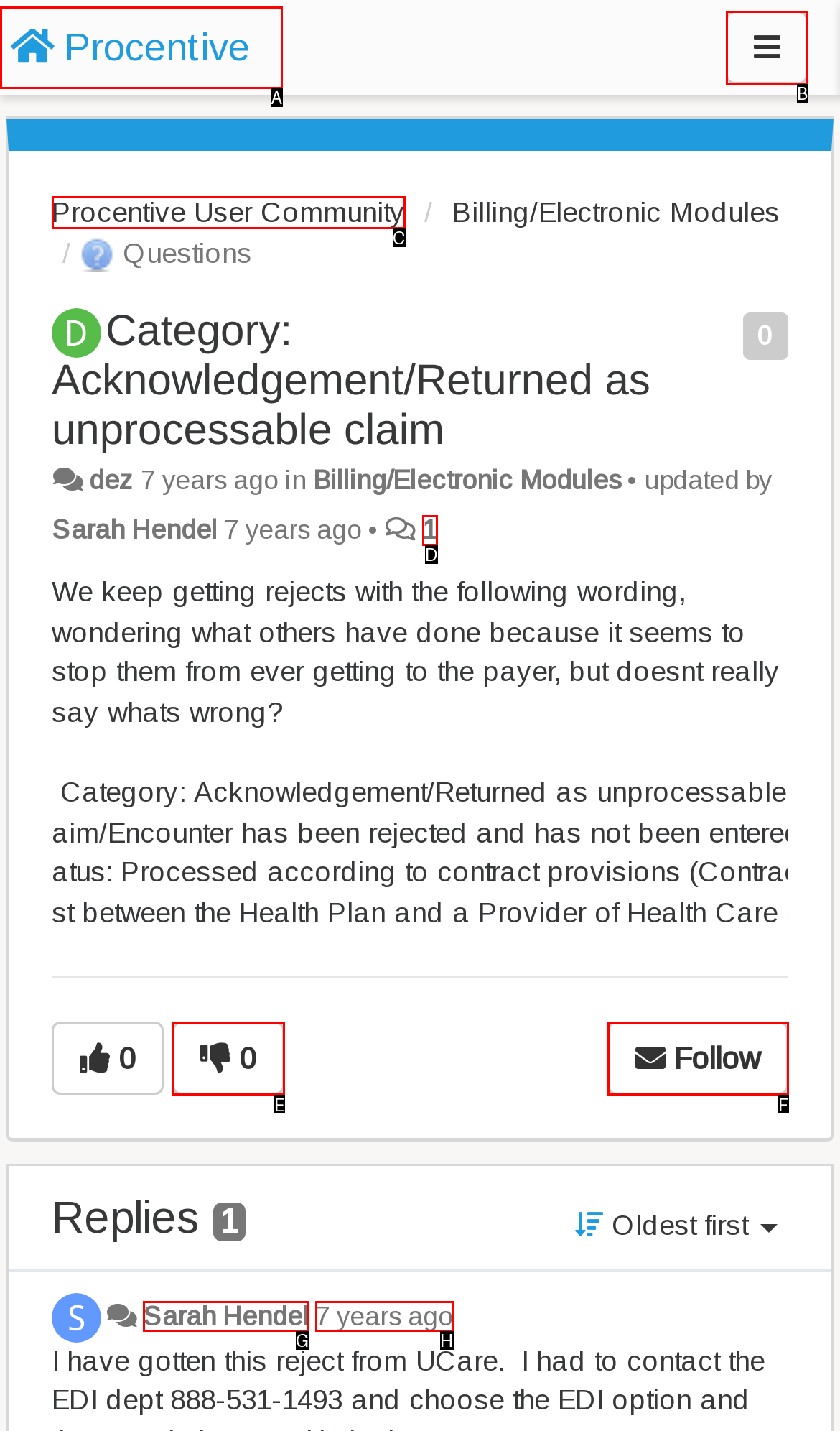Select the HTML element that corresponds to the description: 7 years ago
Reply with the letter of the correct option from the given choices.

H